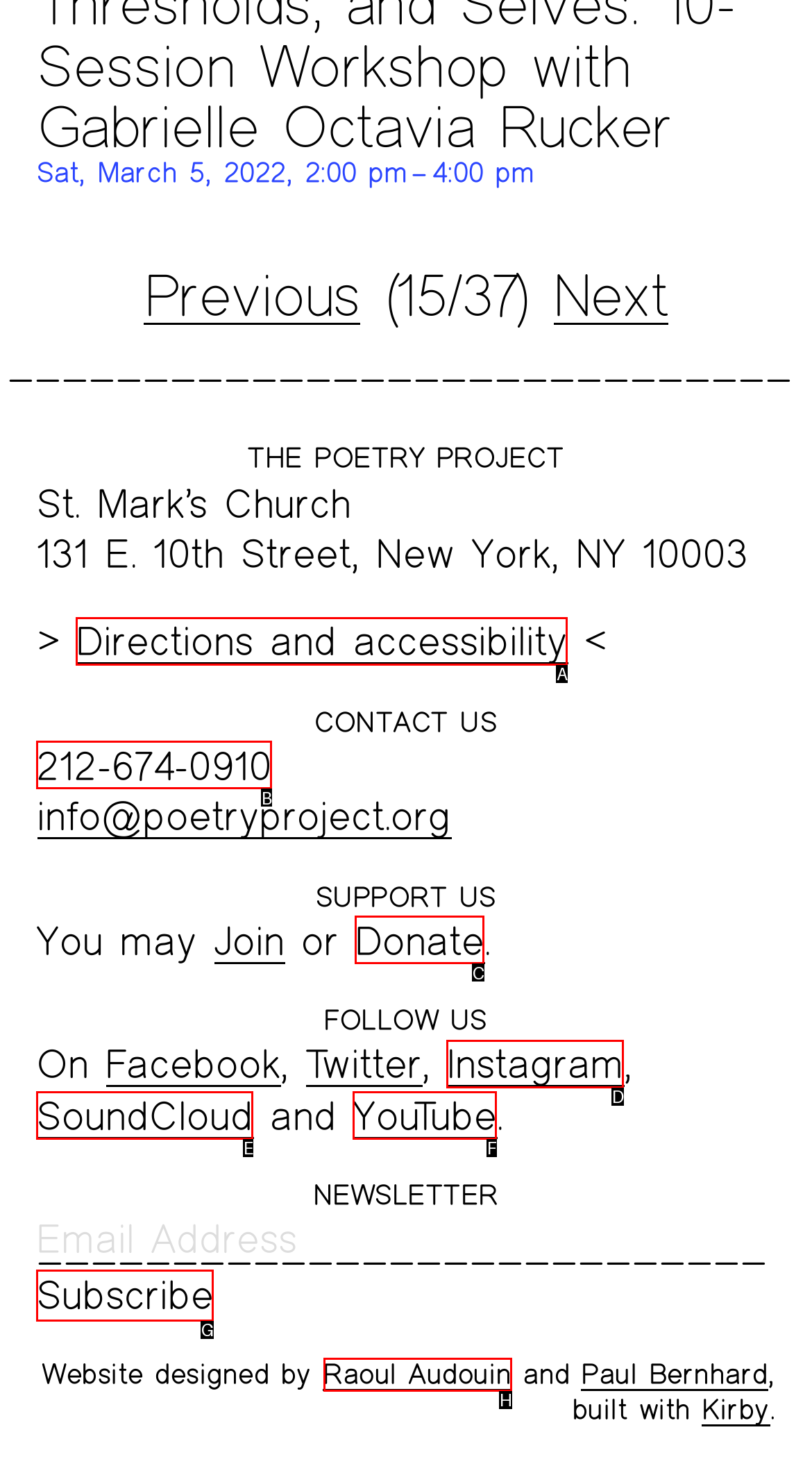Identify the option that corresponds to: name="subscribe" value="Subscribe"
Respond with the corresponding letter from the choices provided.

G